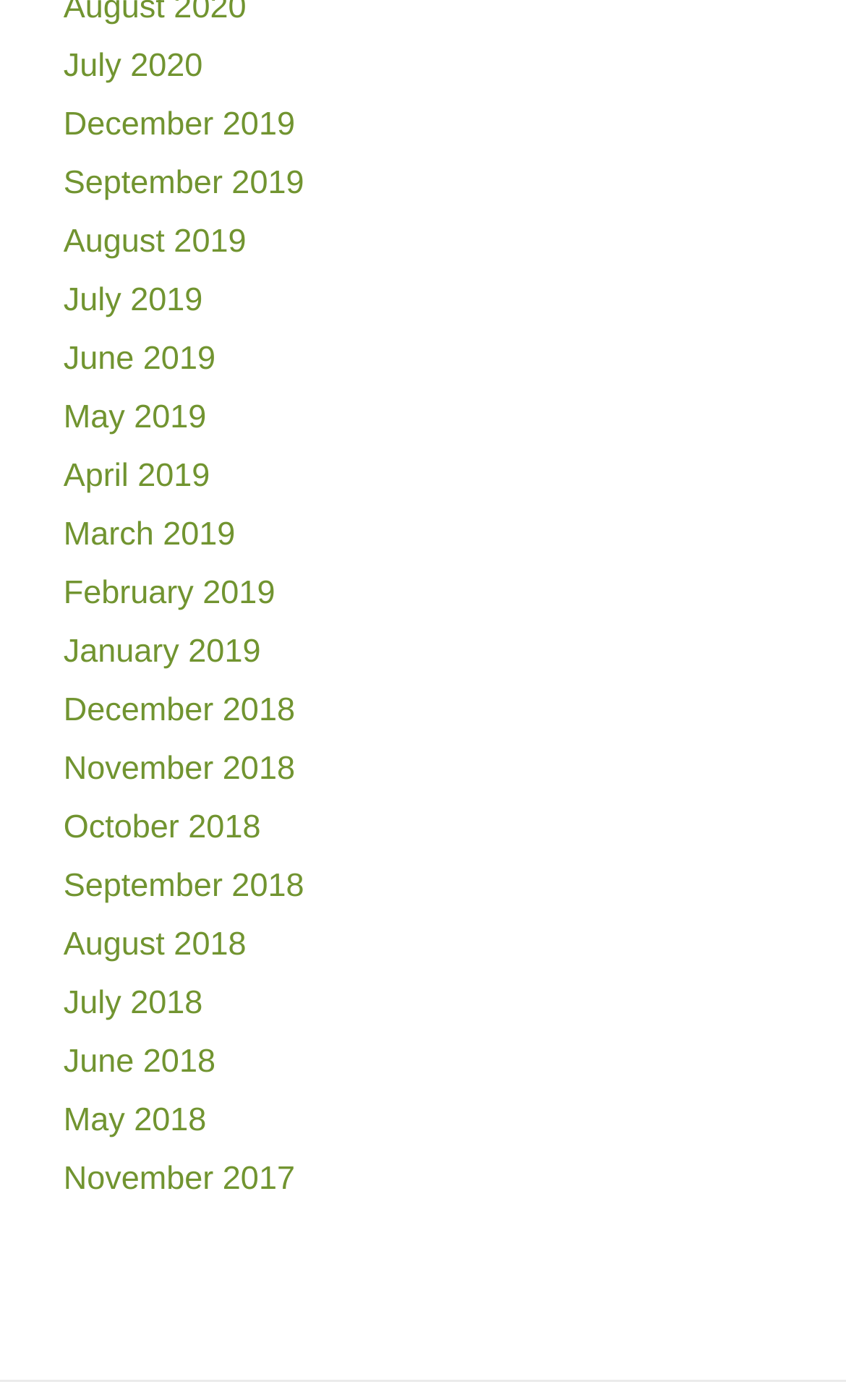Identify the bounding box coordinates for the region to click in order to carry out this instruction: "check July 2019". Provide the coordinates using four float numbers between 0 and 1, formatted as [left, top, right, bottom].

[0.075, 0.201, 0.24, 0.228]